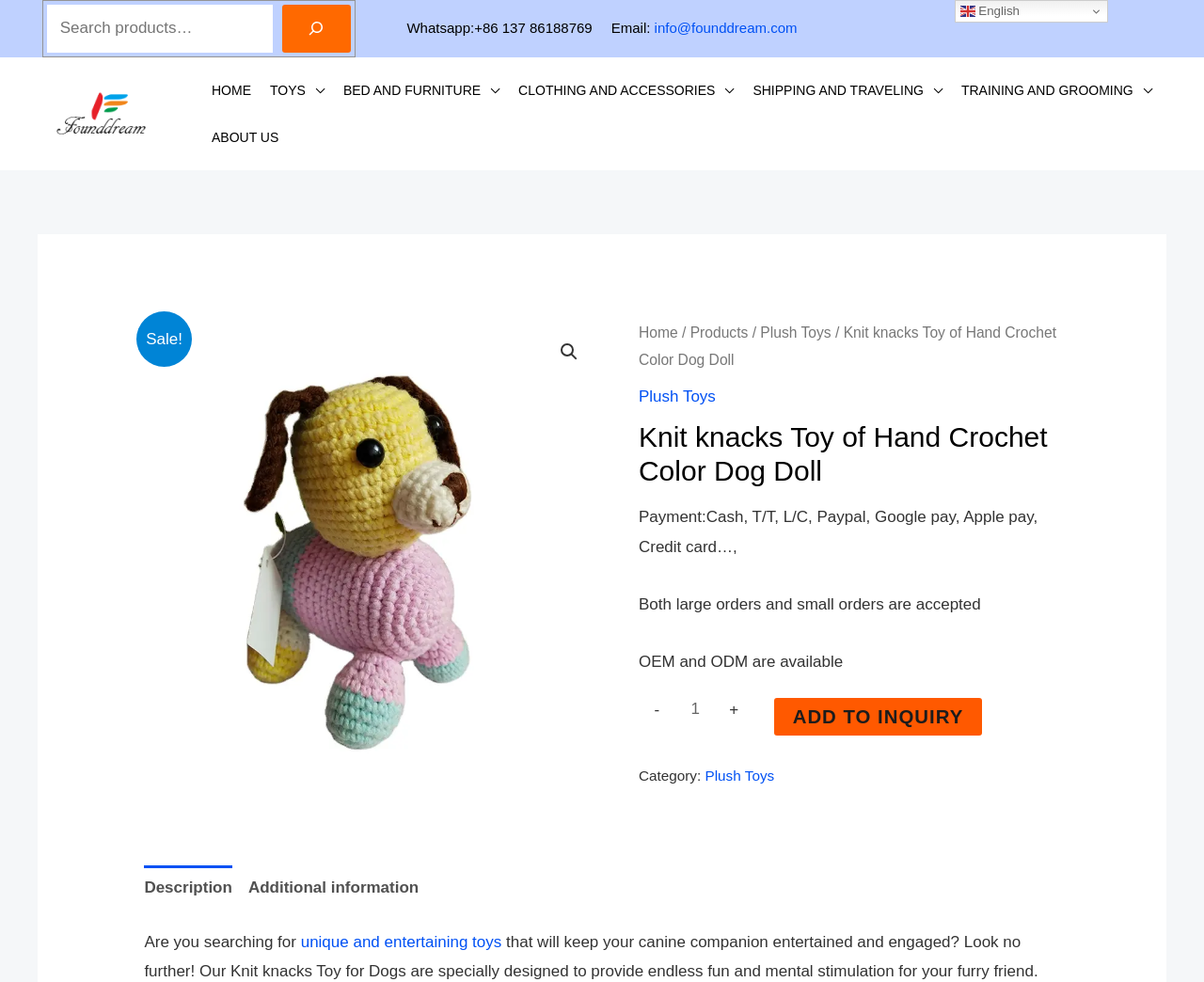Locate the bounding box coordinates of the item that should be clicked to fulfill the instruction: "Search for products".

[0.035, 0.0, 0.295, 0.058]